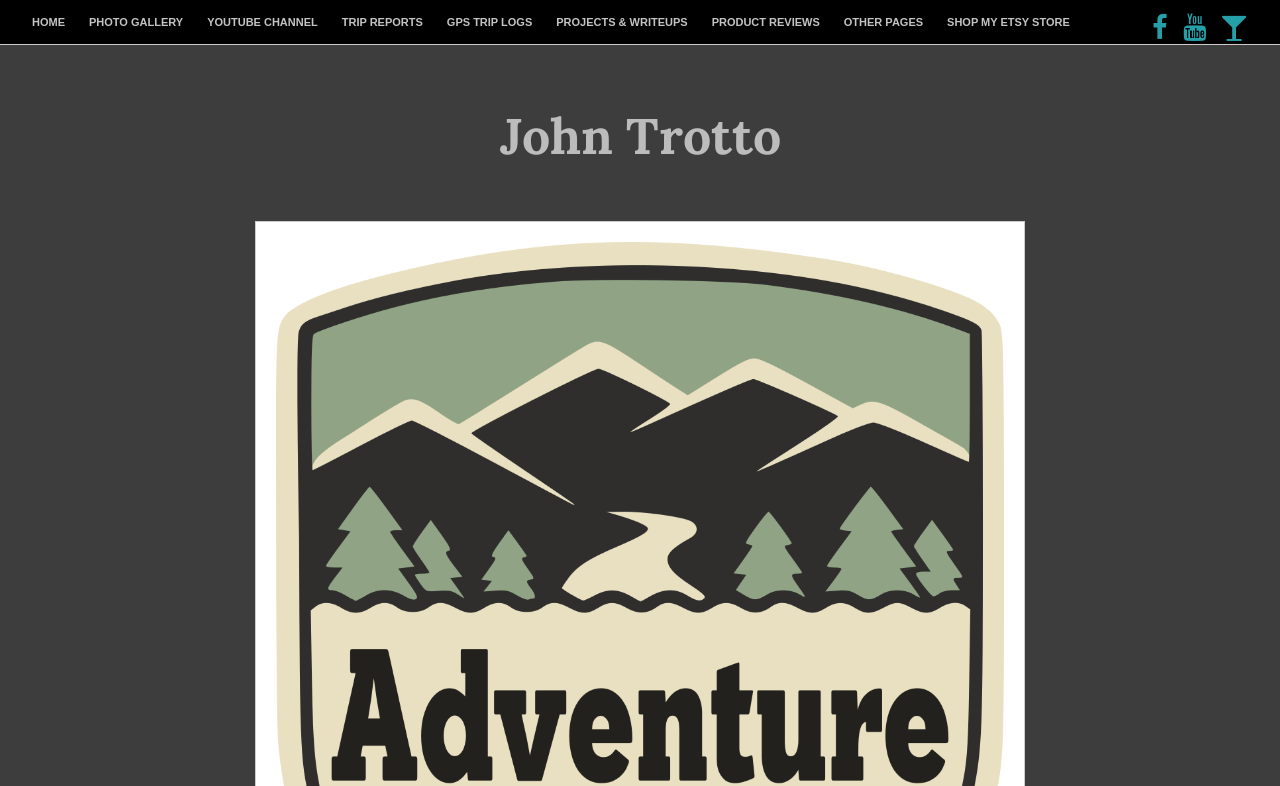Predict the bounding box of the UI element that fits this description: "parent_node: Share Us On:".

None